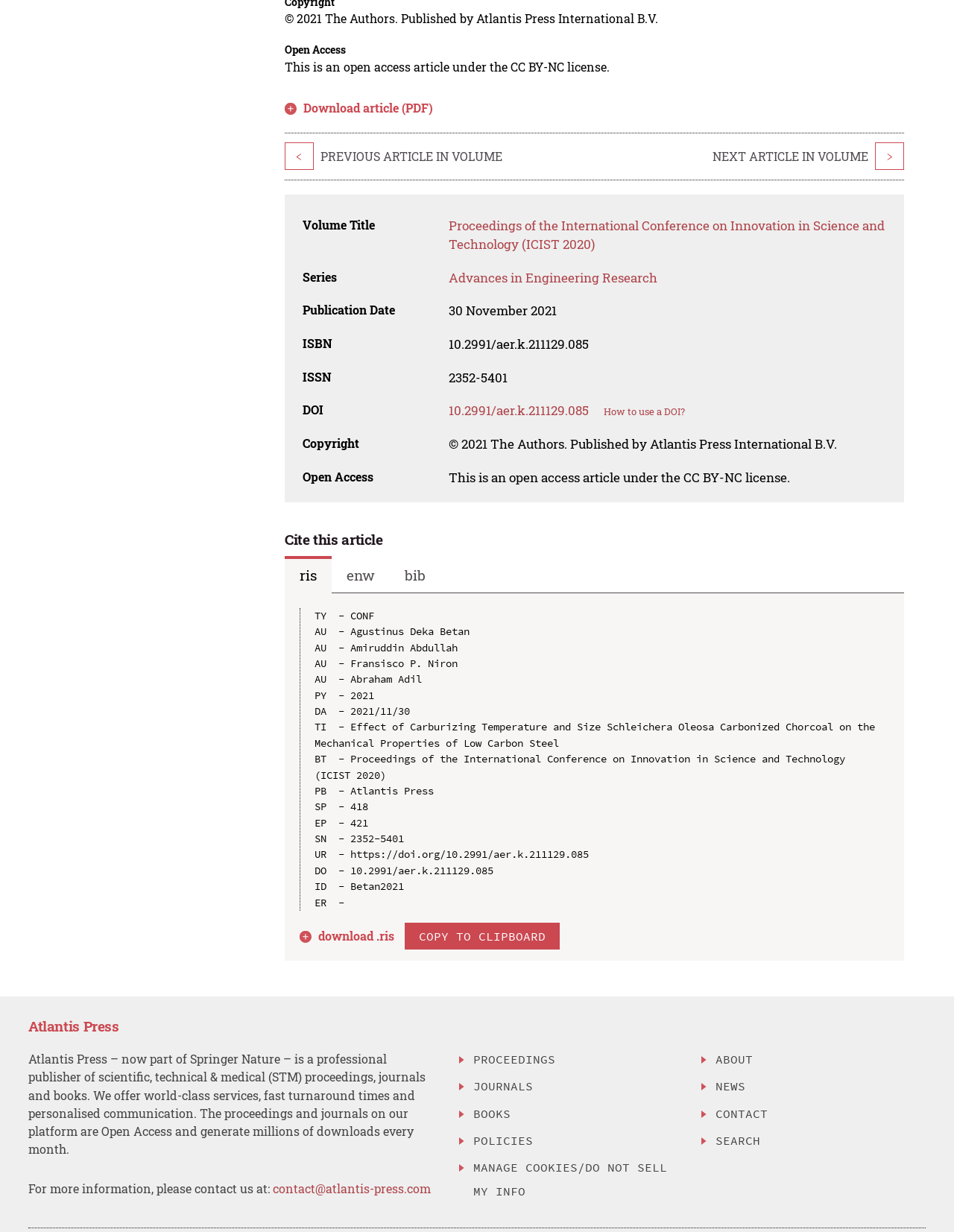Determine the bounding box coordinates of the clickable region to follow the instruction: "View proceedings of the International Conference on Innovation in Science and Technology (ICIST 2020)".

[0.47, 0.176, 0.927, 0.205]